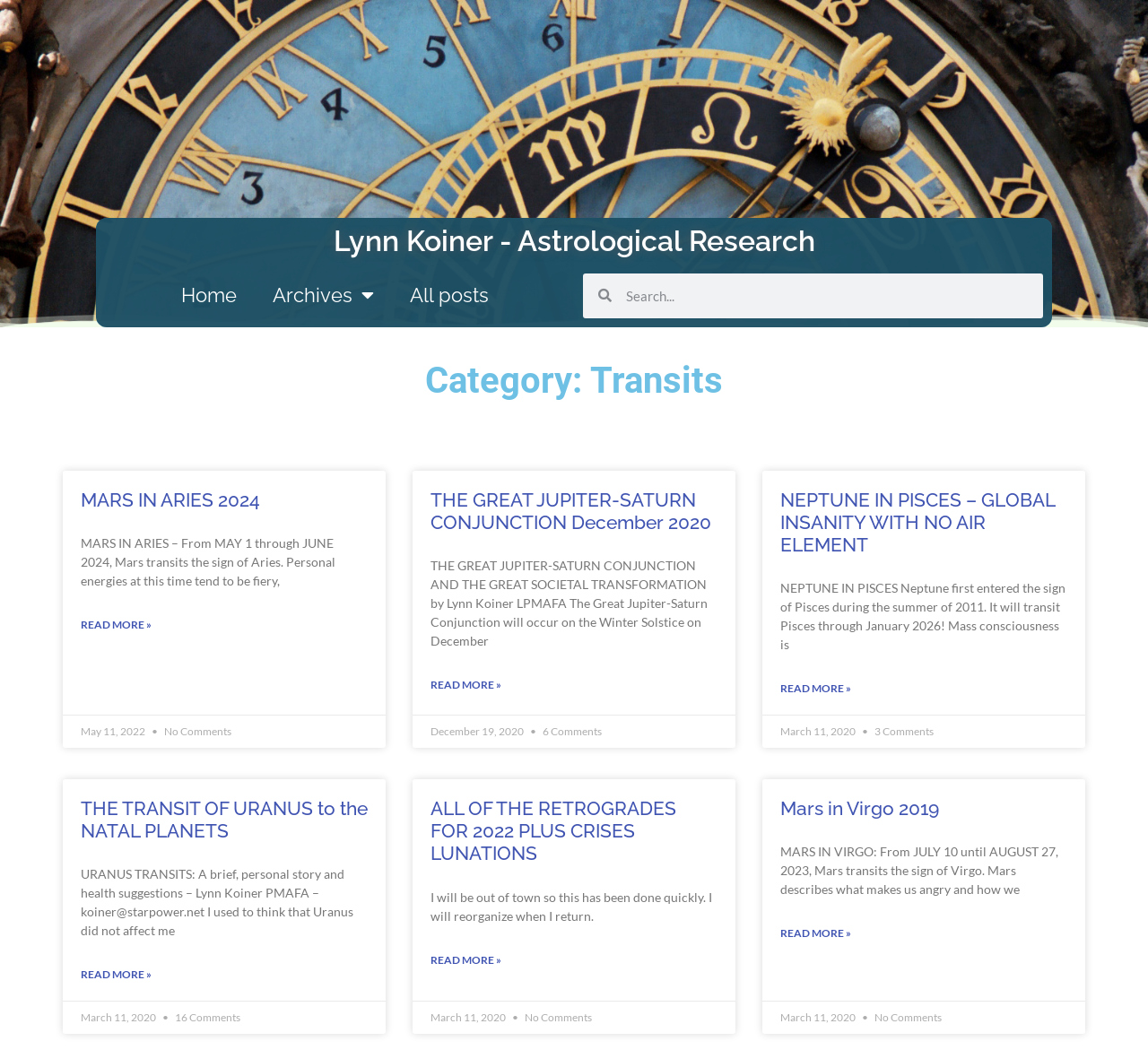Answer the question in a single word or phrase:
What is the title of the first article?

MARS IN ARIES 2024